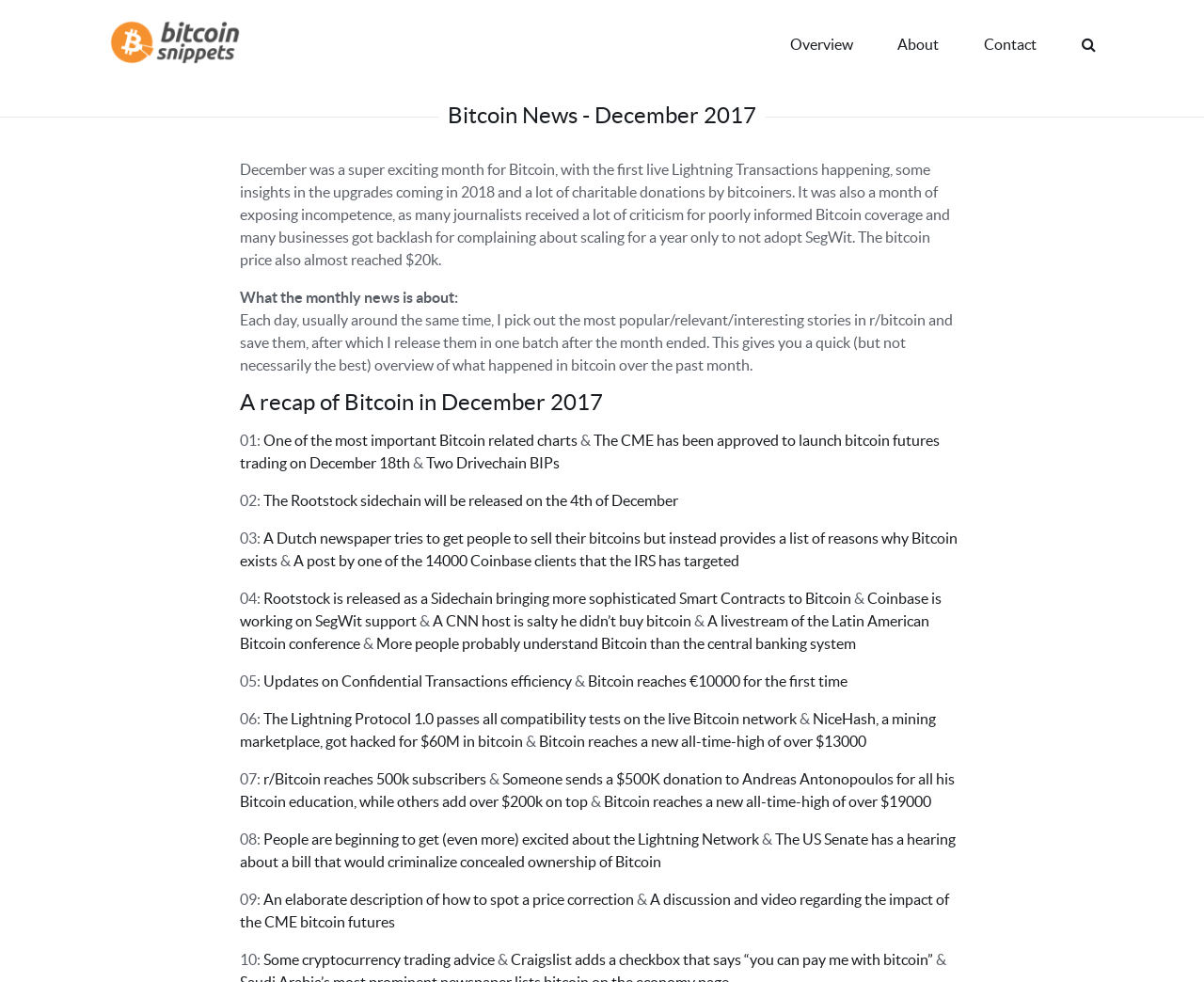Locate the bounding box coordinates of the segment that needs to be clicked to meet this instruction: "Visit the 'About' page".

[0.743, 0.029, 0.783, 0.064]